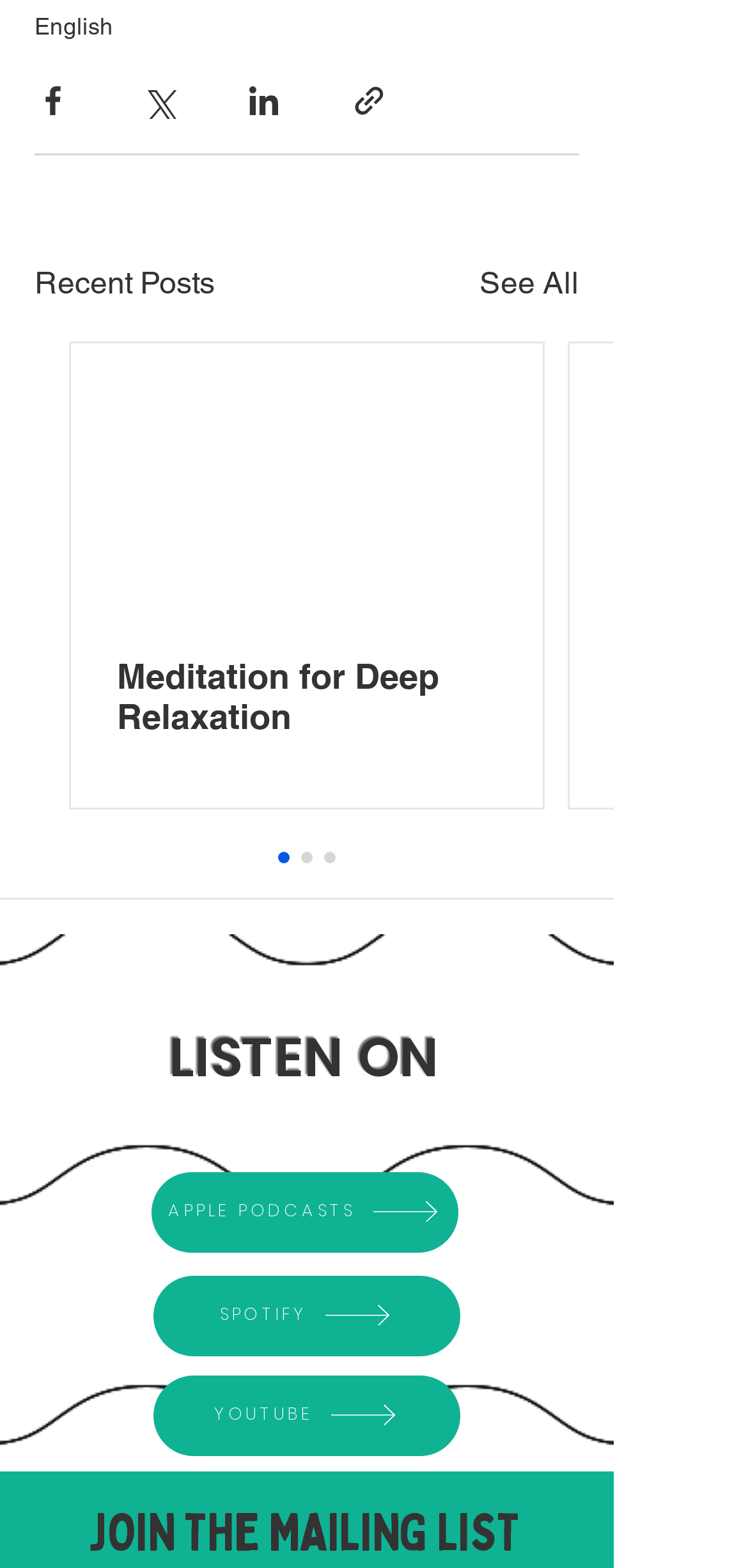Could you provide the bounding box coordinates for the portion of the screen to click to complete this instruction: "Check out the Ocean Beach Surf School"?

None